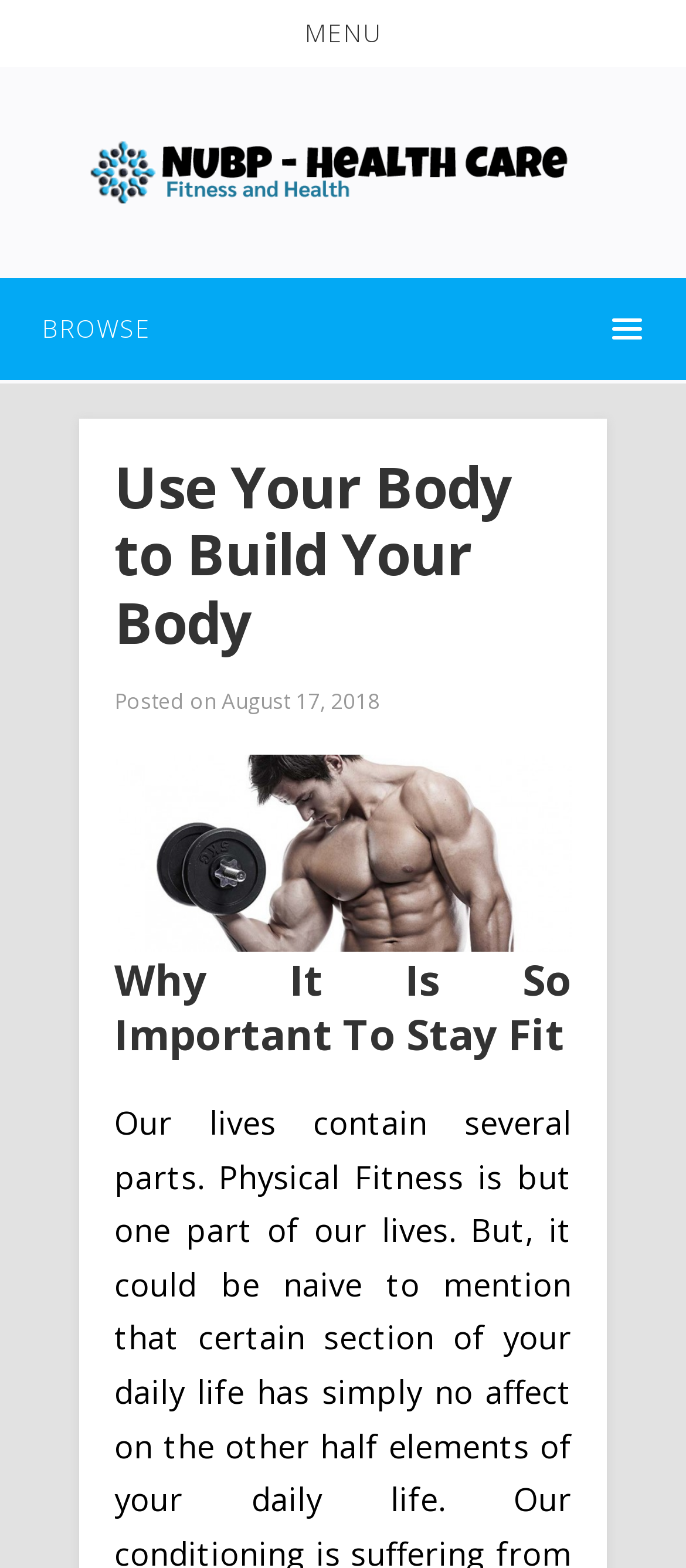From the webpage screenshot, predict the bounding box of the UI element that matches this description: "Toggle Navigation".

None